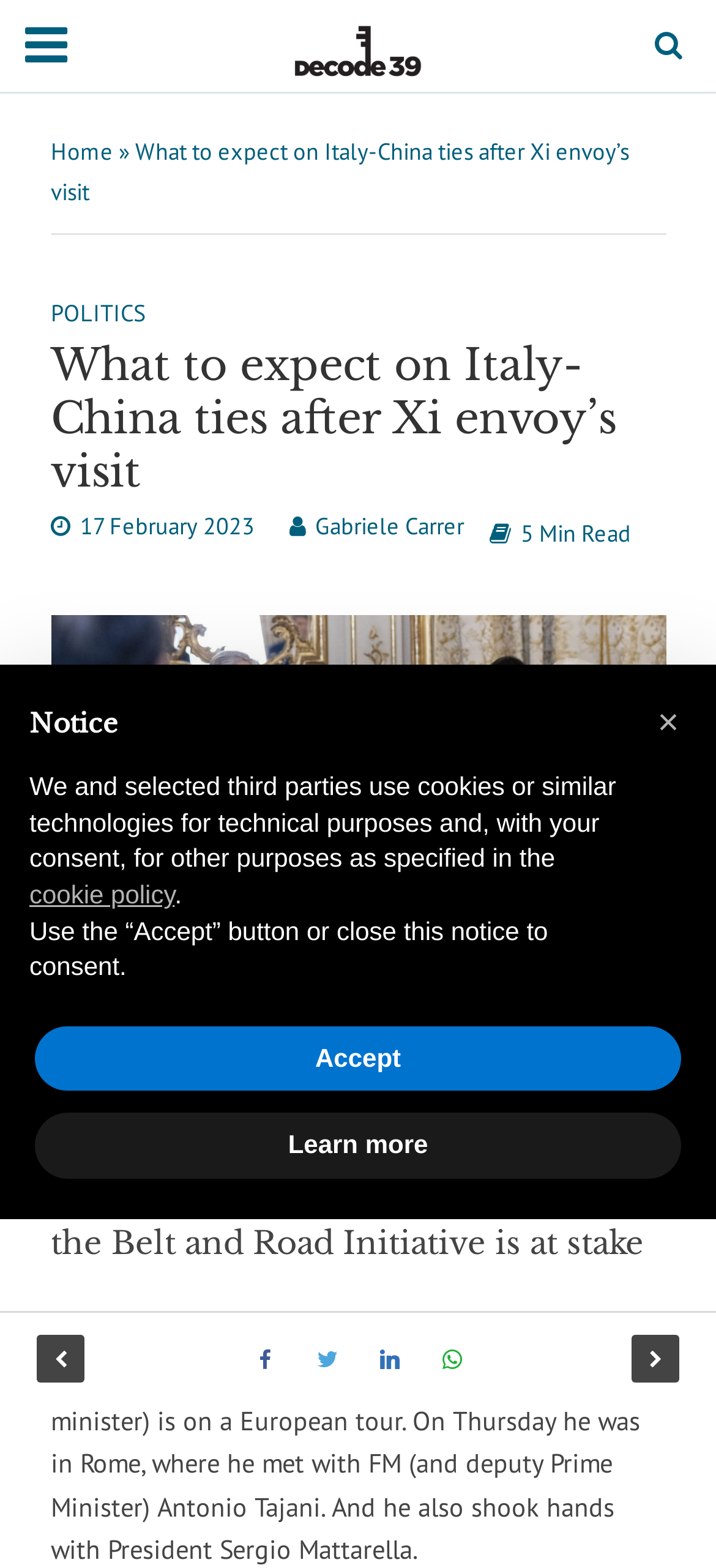Could you locate the bounding box coordinates for the section that should be clicked to accomplish this task: "Read more about Gabriele Carrer".

[0.44, 0.326, 0.647, 0.349]